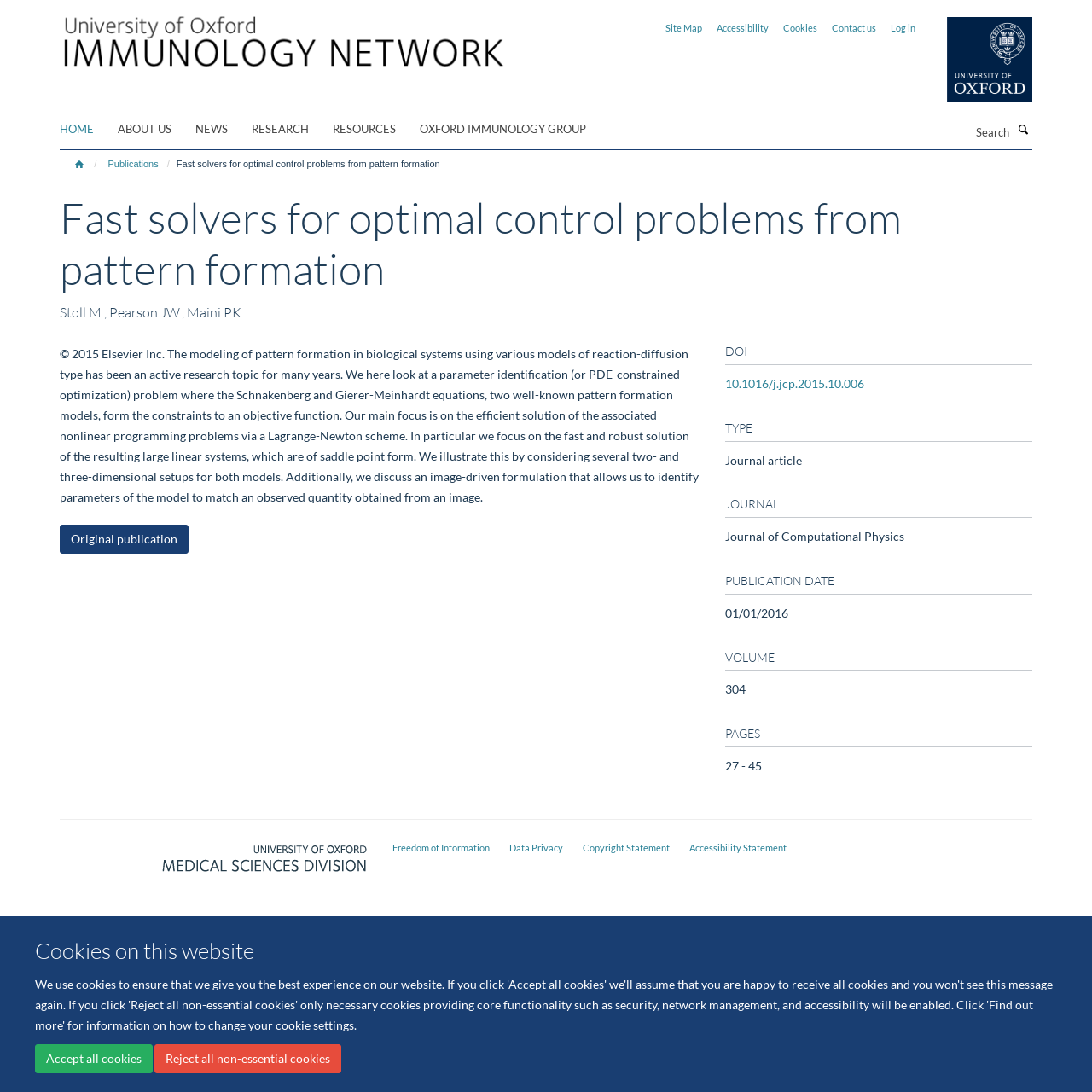Can you determine the bounding box coordinates of the area that needs to be clicked to fulfill the following instruction: "Log in to the system"?

[0.816, 0.02, 0.838, 0.03]